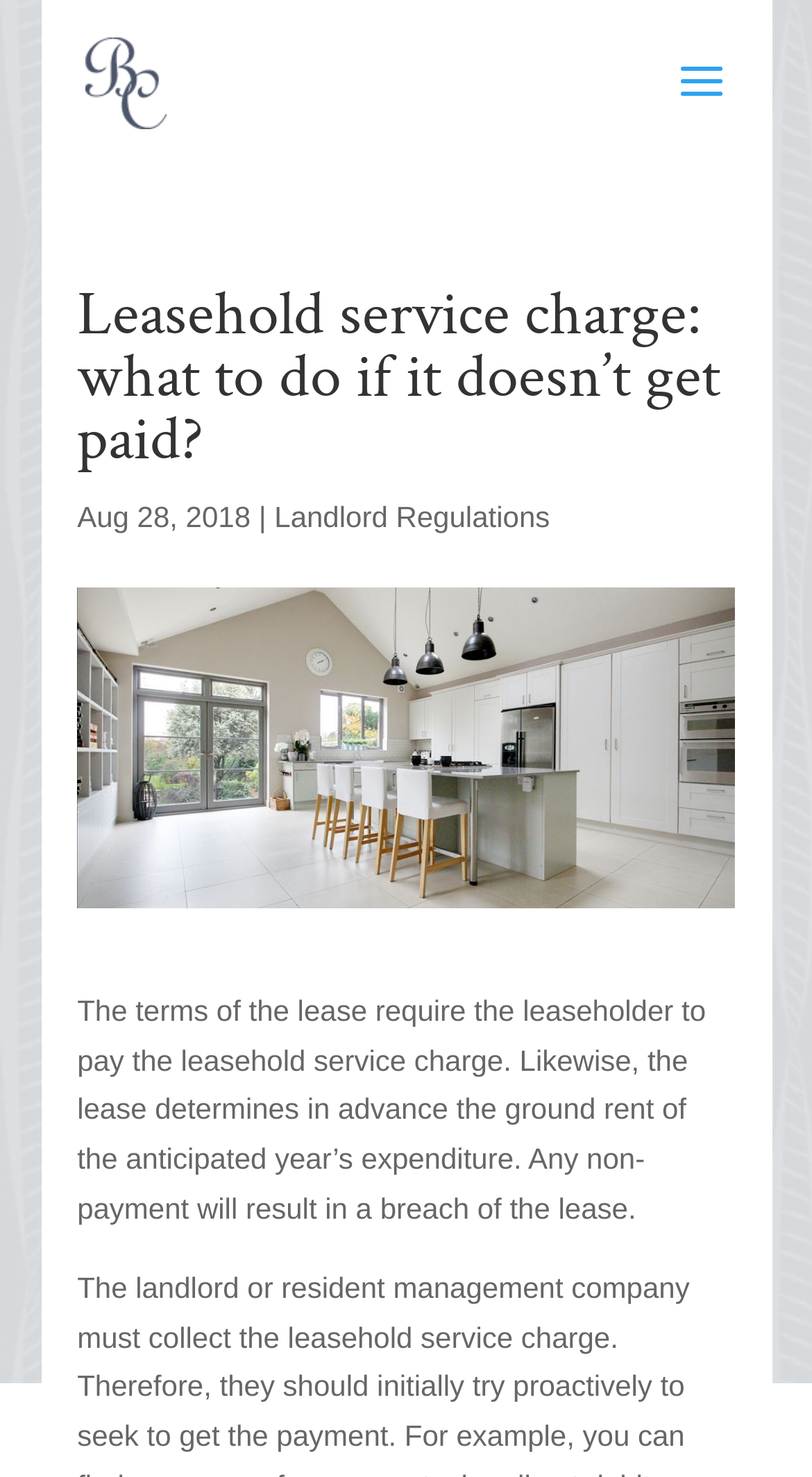What is the purpose of the lease?
Offer a detailed and full explanation in response to the question.

I inferred the purpose of the lease by reading the text that says 'the lease determines in advance the ground rent of the anticipated year’s expenditure'. This suggests that one of the purposes of the lease is to determine the ground rent.